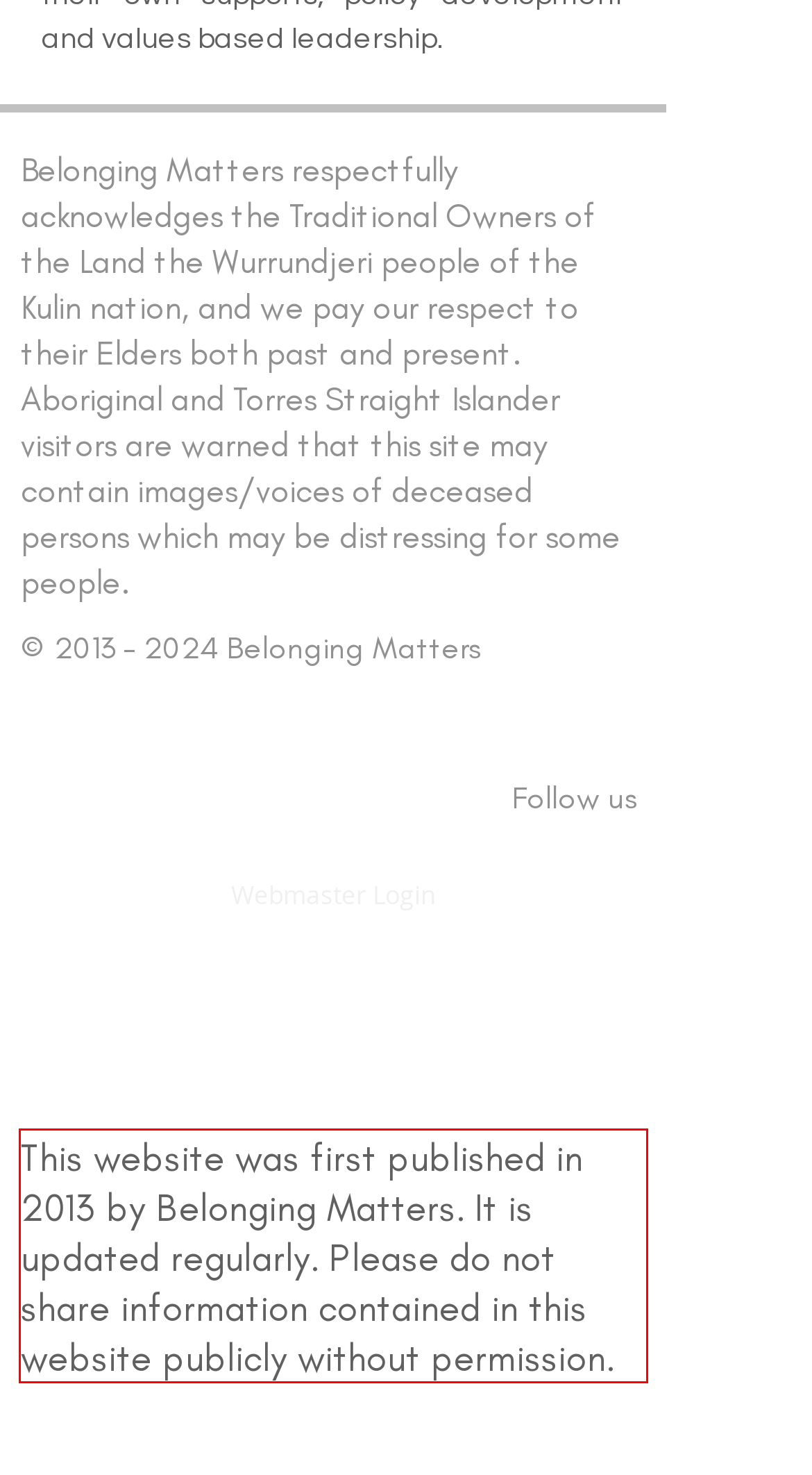Locate the red bounding box in the provided webpage screenshot and use OCR to determine the text content inside it.

This website was first published in 2013 by Belonging Matters. It is updated regularly. Please do not share information contained in this website publicly without permission.